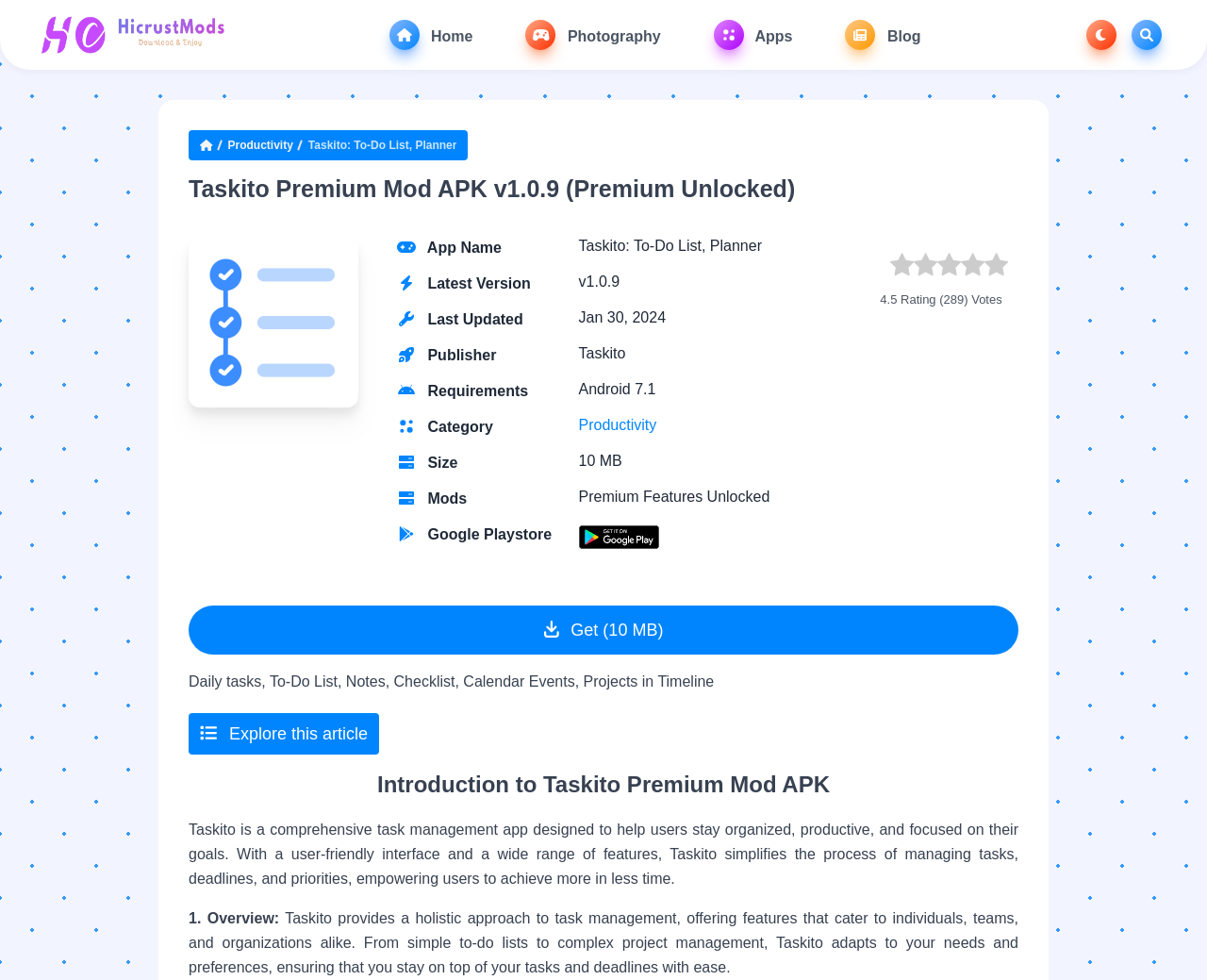Find the bounding box coordinates corresponding to the UI element with the description: "Explore this article". The coordinates should be formatted as [left, top, right, bottom], with values as floats between 0 and 1.

[0.156, 0.727, 0.314, 0.769]